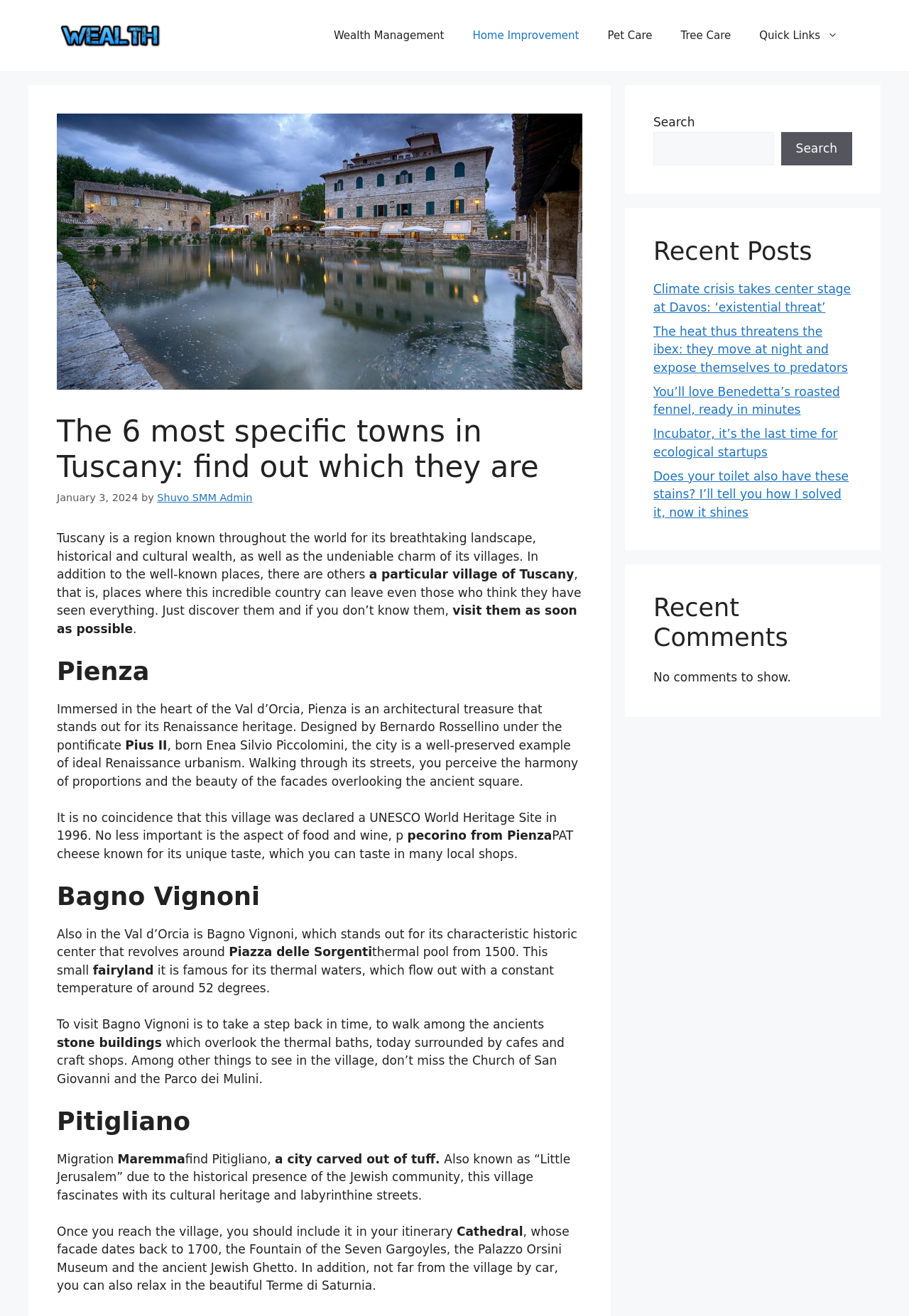Using a single word or phrase, answer the following question: 
What is the name of the museum mentioned in Pitigliano?

Palazzo Orsini Museum